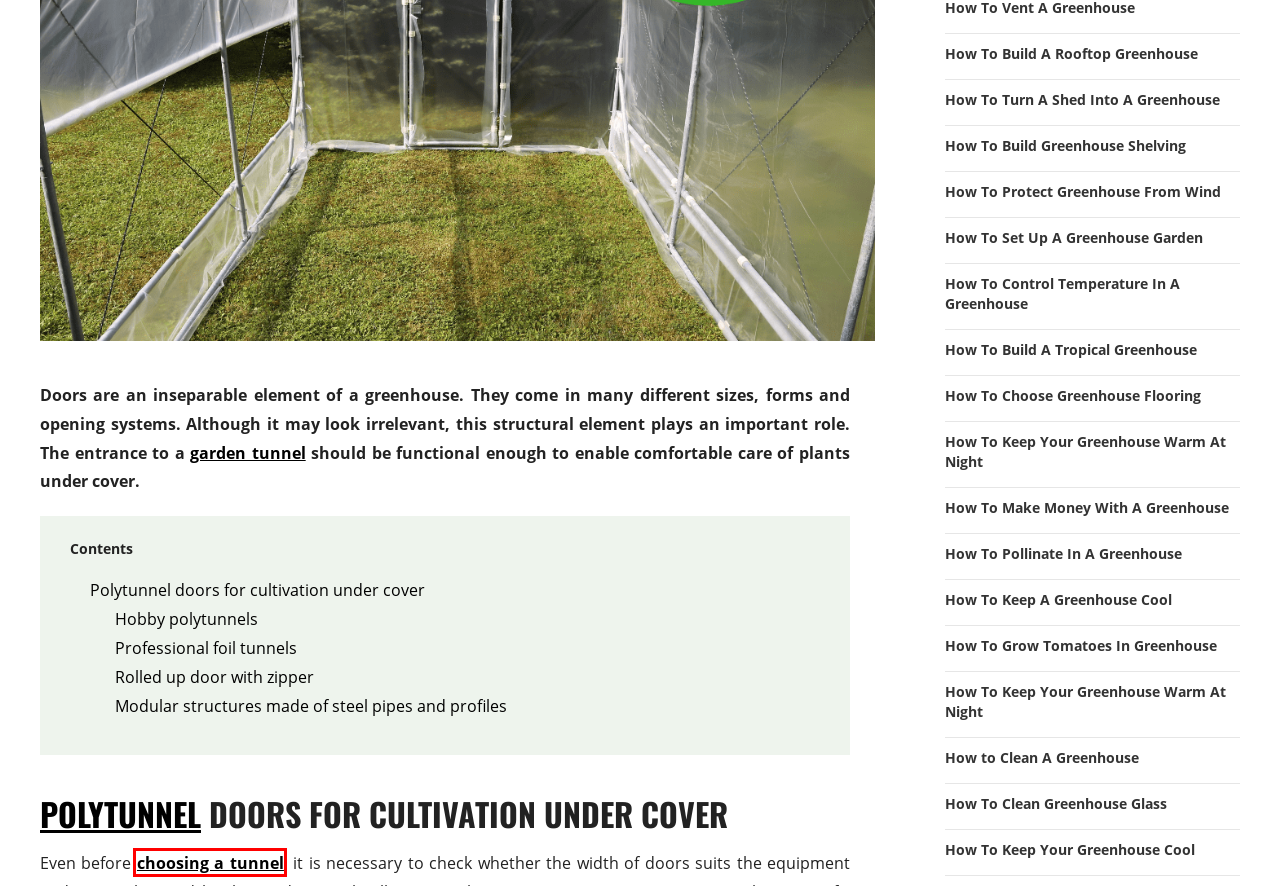Inspect the screenshot of a webpage with a red rectangle bounding box. Identify the webpage description that best corresponds to the new webpage after clicking the element inside the bounding box. Here are the candidates:
A. How to Clean A Greenhouse
B. How To Build Greenhouse Shelving
C. Polityka prywatności - KrosAgro
D. Polytunnel for cultivation, parking and storage
E. Which polytunnel to choose and how?
F. How To Pollinate In A Greenhouse
G. How To Grow Tomatoes In Greenhouse
H. How To Keep Your Greenhouse Warm At Night

E